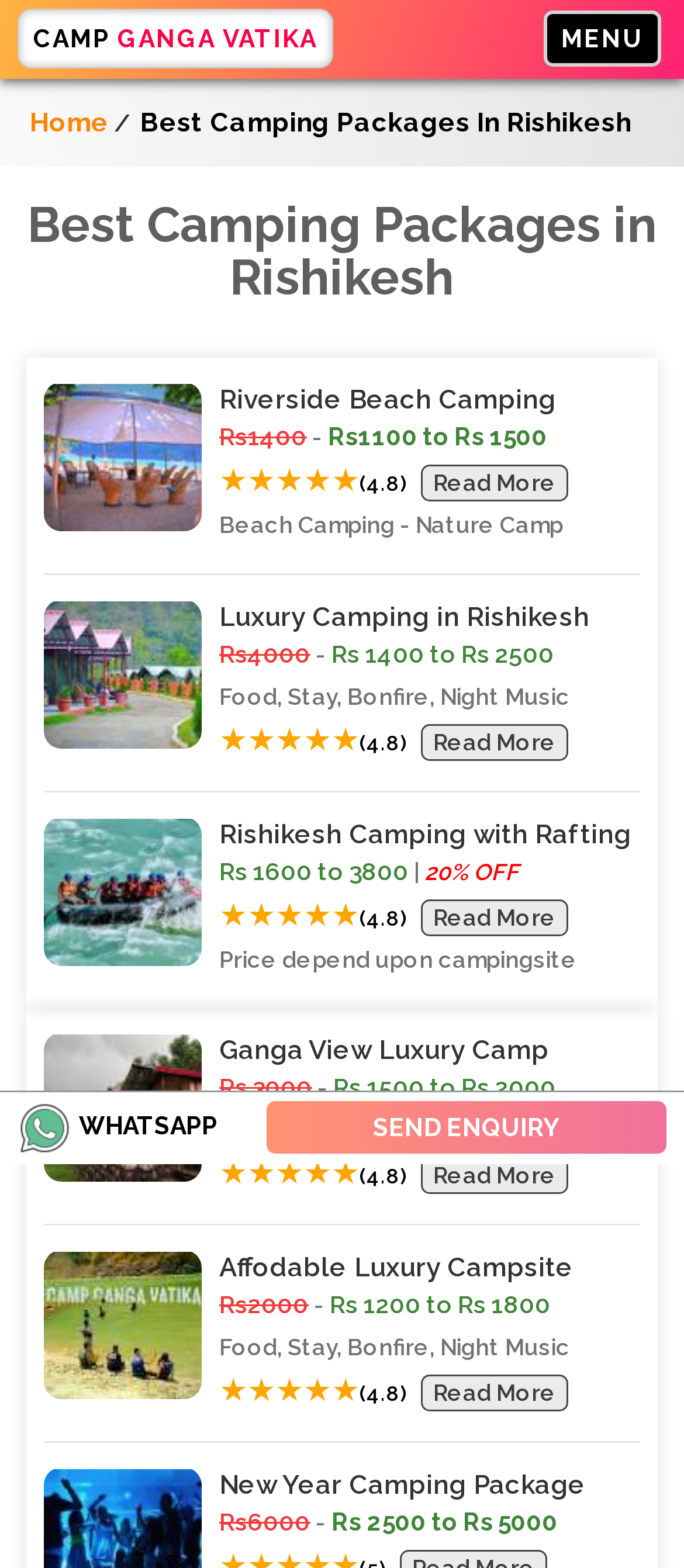Locate the bounding box coordinates of the element that should be clicked to fulfill the instruction: "Check the price of Ganga View Luxury Camp".

[0.321, 0.684, 0.456, 0.702]